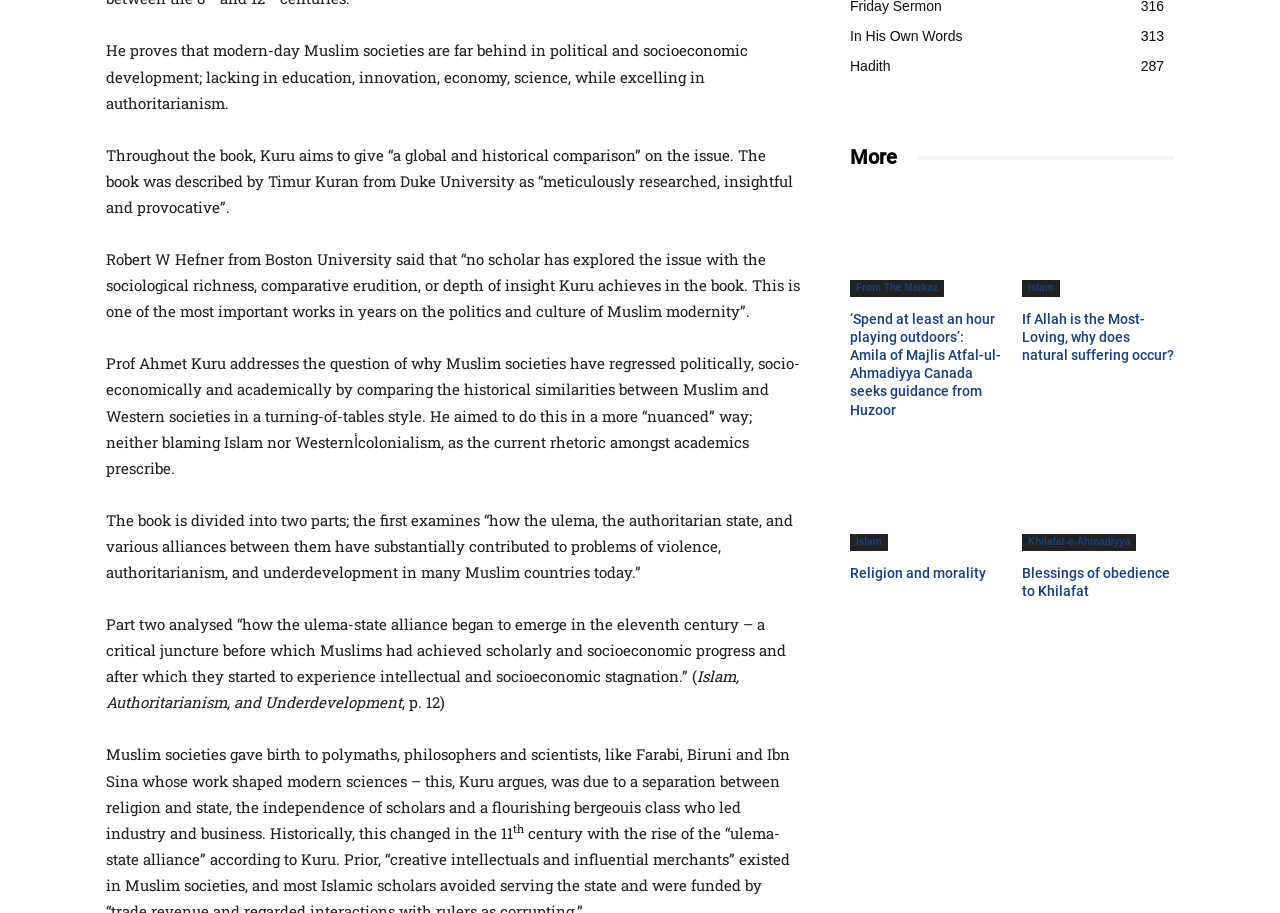How many parts does the book have?
Please respond to the question with a detailed and thorough explanation.

The book is divided into two parts, as mentioned in the text, where it is stated that 'The book is divided into two parts; the first examines “how the ulema, the authoritarian state, and various alliances between them have substantially contributed to problems of violence, authoritarianism, and underdevelopment in many Muslim countries today.”'.